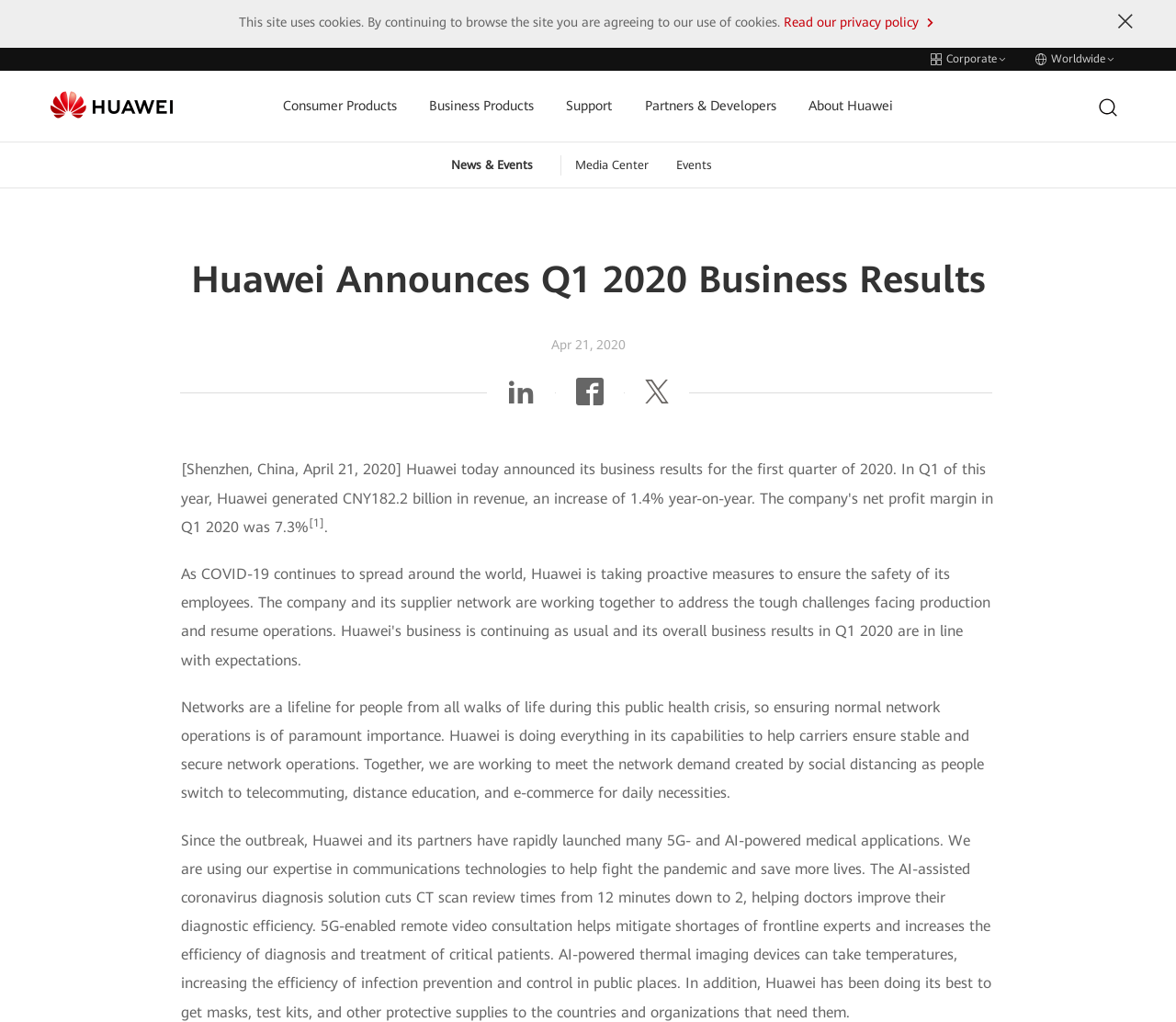What is the purpose of the 5G-enabled remote video consultation?
Based on the screenshot, provide your answer in one word or phrase.

Mitigates shortages of frontline experts